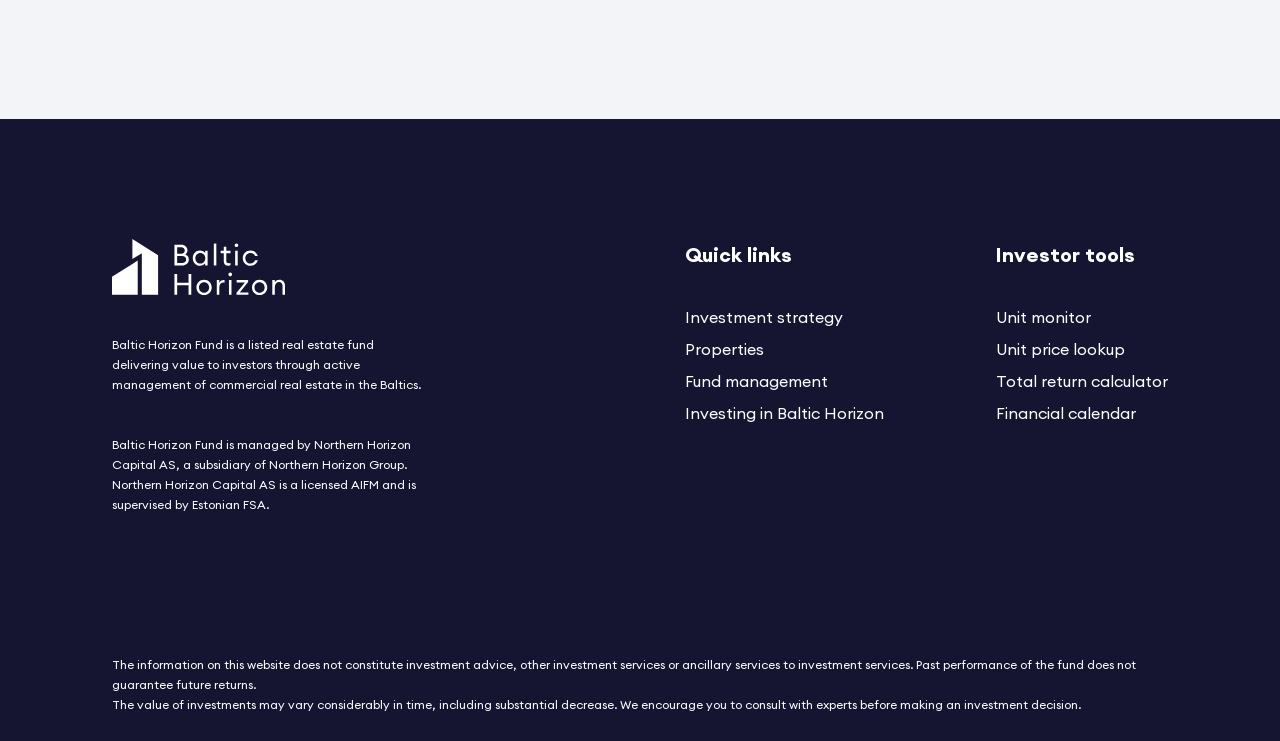Predict the bounding box of the UI element that fits this description: "plastic injection machines".

None